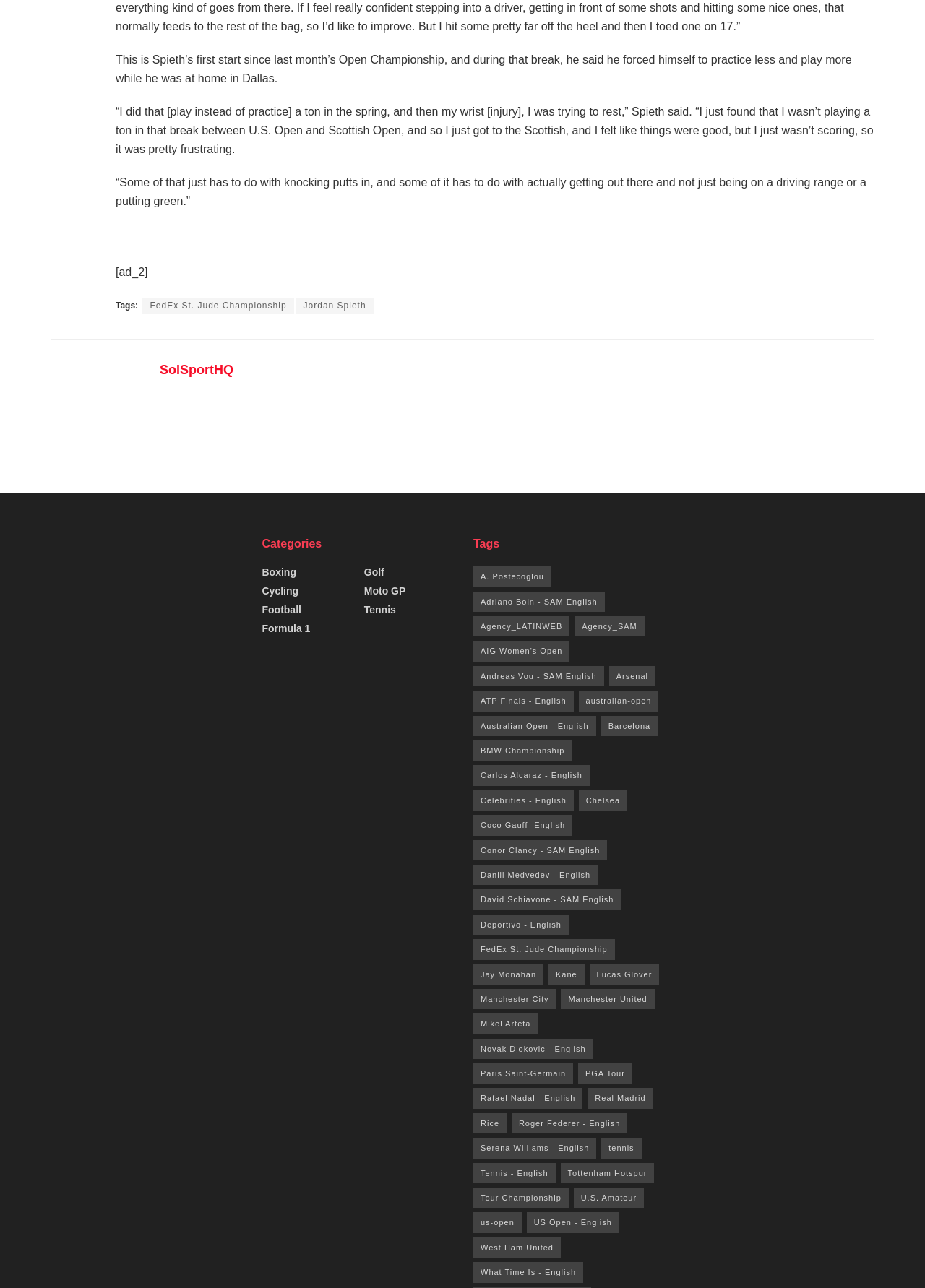Locate the bounding box coordinates of the clickable region to complete the following instruction: "Click on the link to Tennis - English."

[0.512, 0.903, 0.601, 0.919]